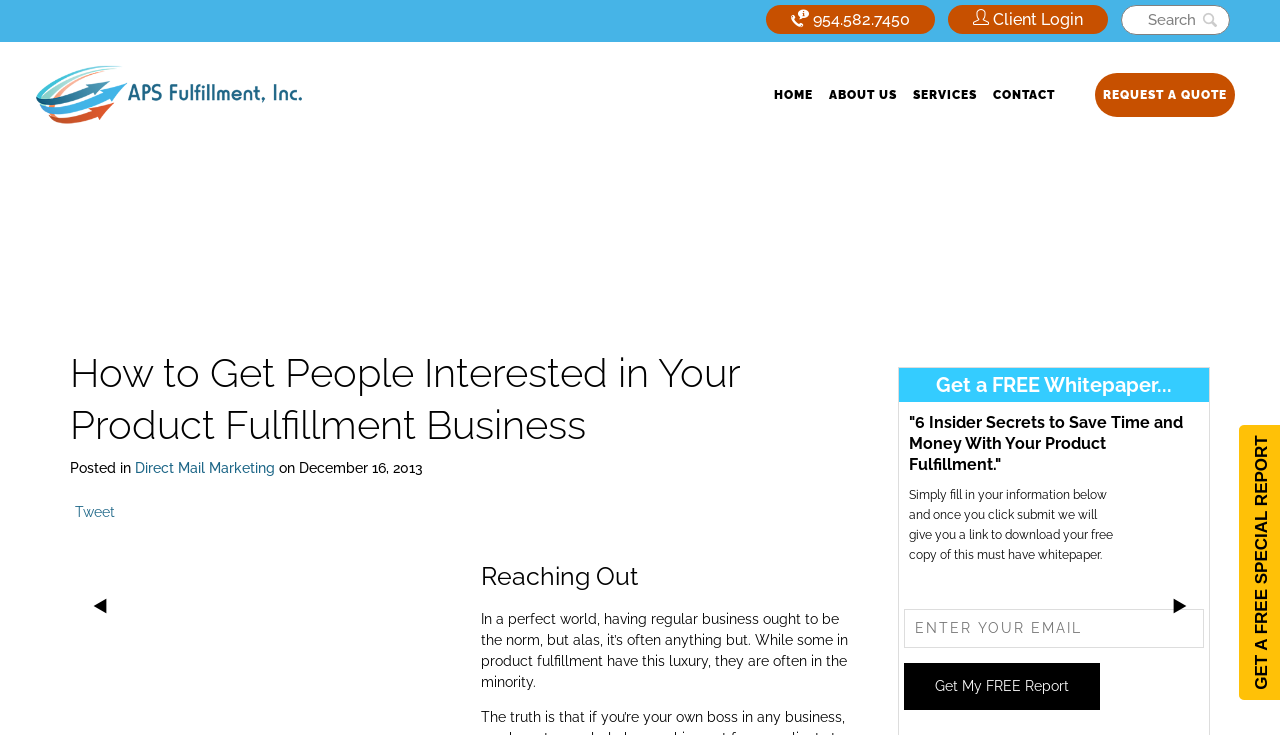Determine the bounding box for the UI element that matches this description: "MISSIONS".

None